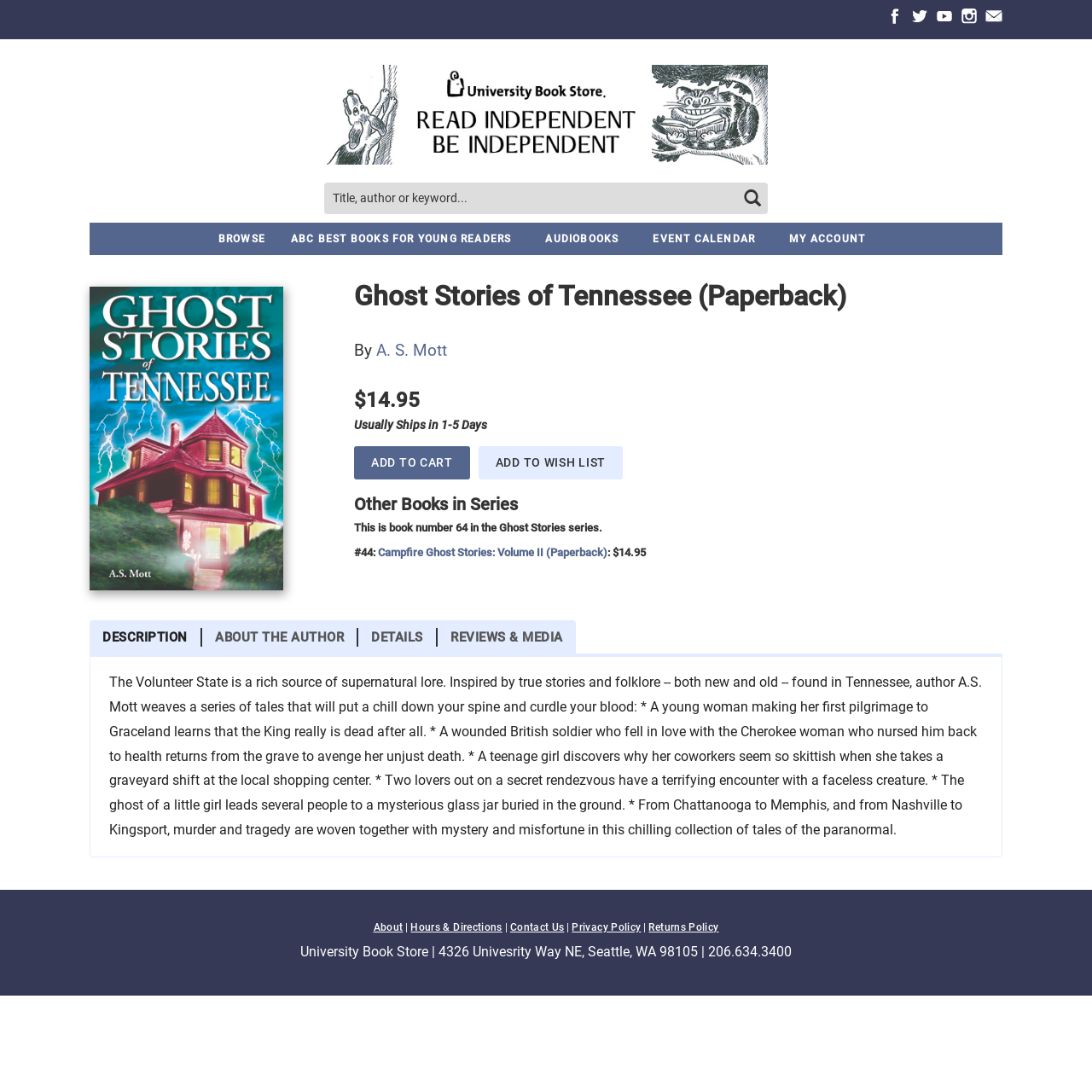Please provide a one-word or short phrase answer to the question:
What is the name of the university book store?

University Book Store